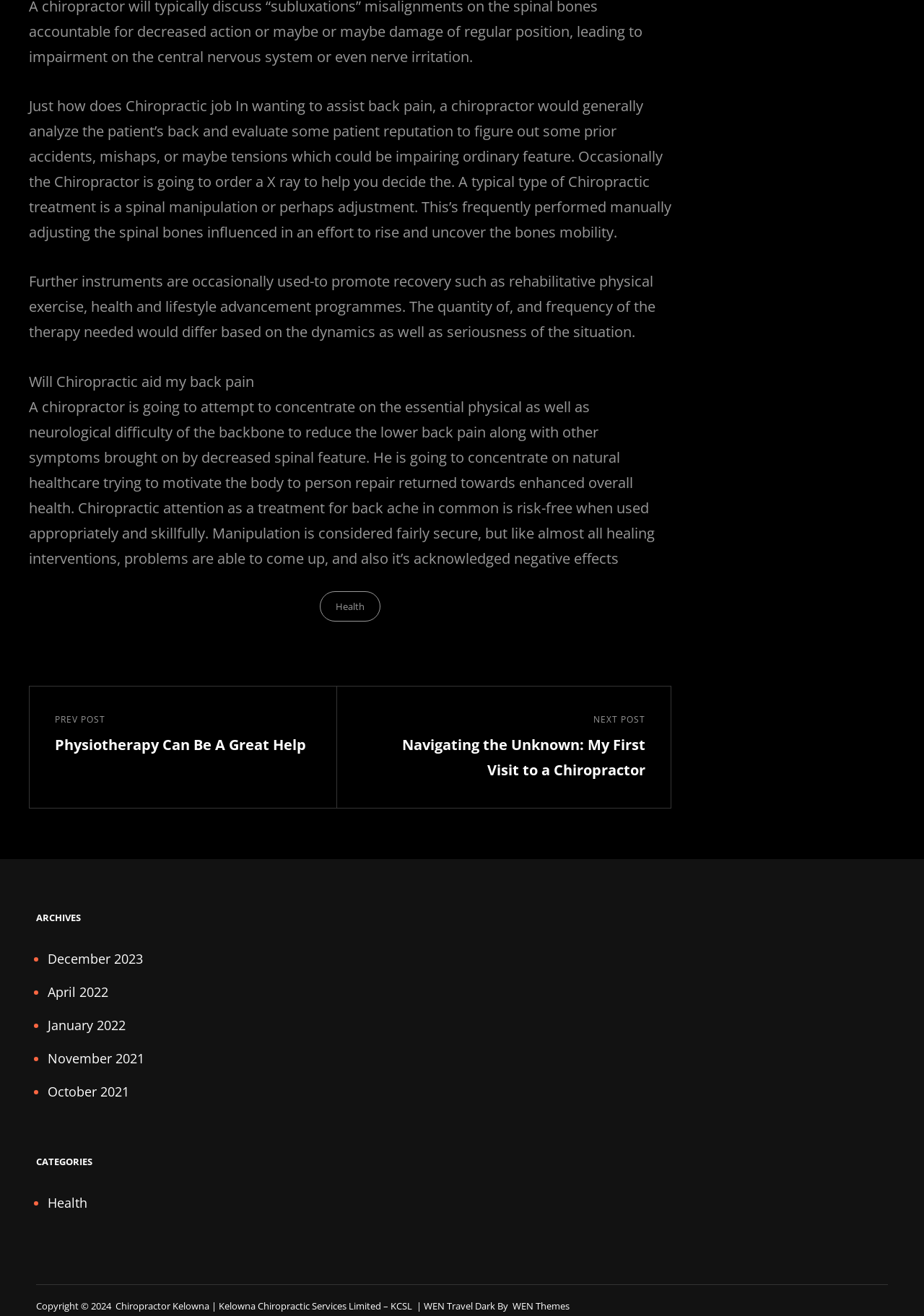Find the bounding box coordinates for the UI element that matches this description: "October 2021".

[0.052, 0.823, 0.14, 0.836]